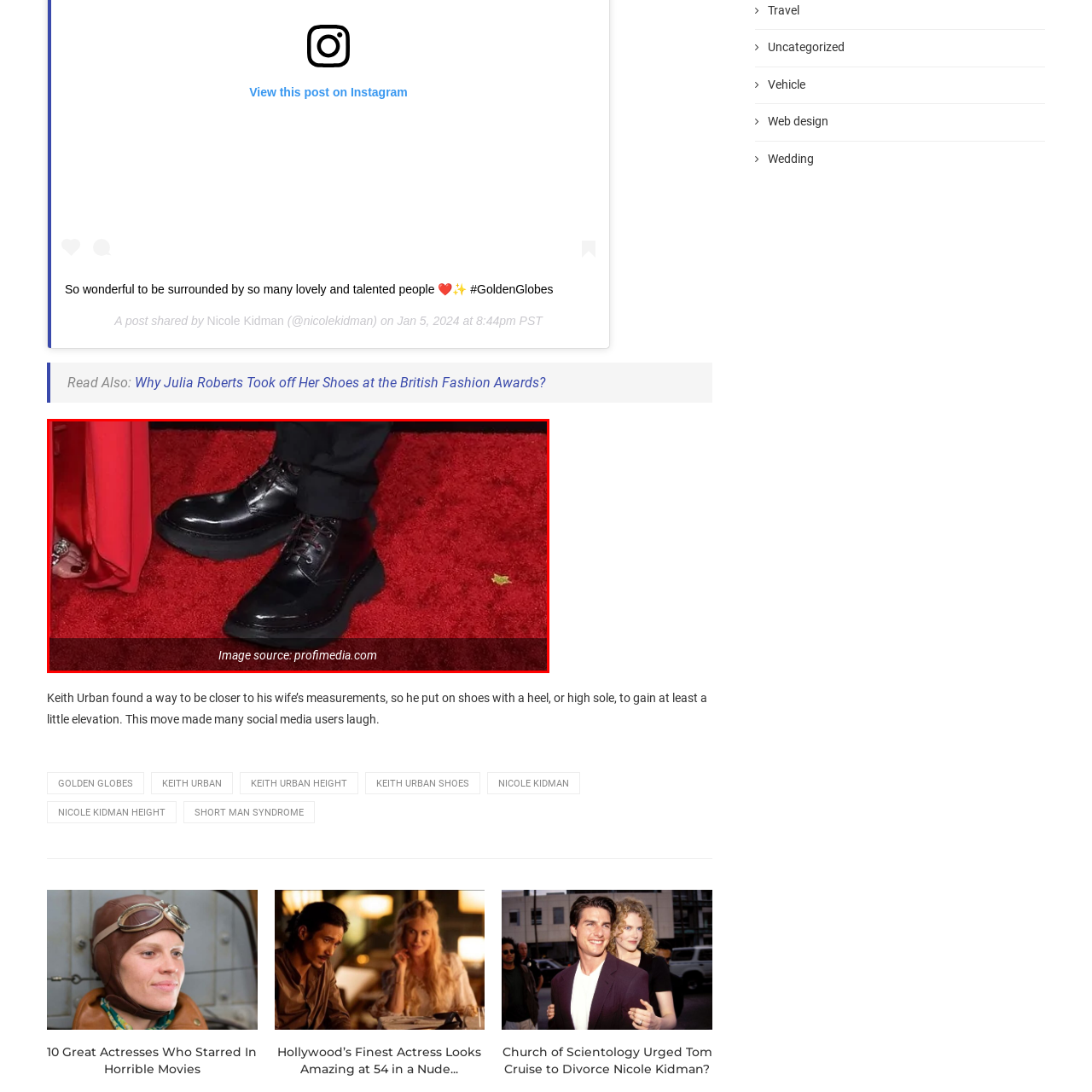Elaborate on the contents of the image marked by the red border.

In this striking image captured on the red carpet, we see a close-up of stylish black shoes paired with tailored pants. The shoes feature a sleek design with shiny leather and a chunky sole, presenting a blend of sophistication and modern flair. This footwear choice of an individual at a glamorous event represents a conscious effort to enhance their stature, accompanied by the playful nod toward style with added height. The vivid red carpet underneath adds to the sense of occasion, emphasizing the elegance of the night, while a hint of a red dress can be seen to the left, suggesting a stylish ensemble. 

This post, shared by Nicole Kidman, humorously comments on her husband Keith Urban’s choice of footwear, which provoked laughter among social media users due to his attempt to gain a little extra height with heeled shoes. This moment perfectly encapsulates the blend of glamour, humor, and personal touches seen at prestigious events like the Golden Globes. 

*Image source: profimedia.com*